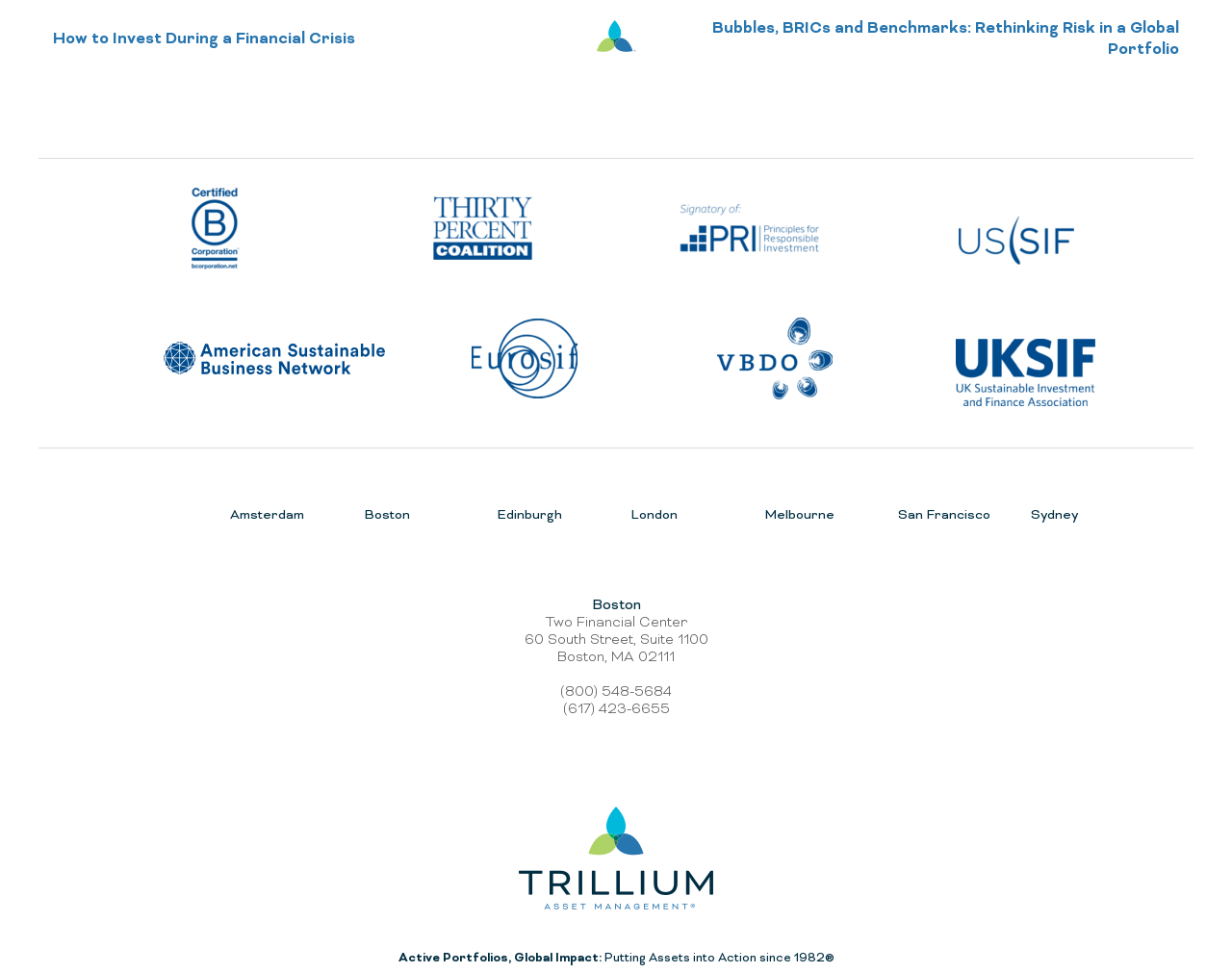Find the bounding box coordinates of the area to click in order to follow the instruction: "Click on 'San Francisco'".

[0.729, 0.521, 0.804, 0.539]